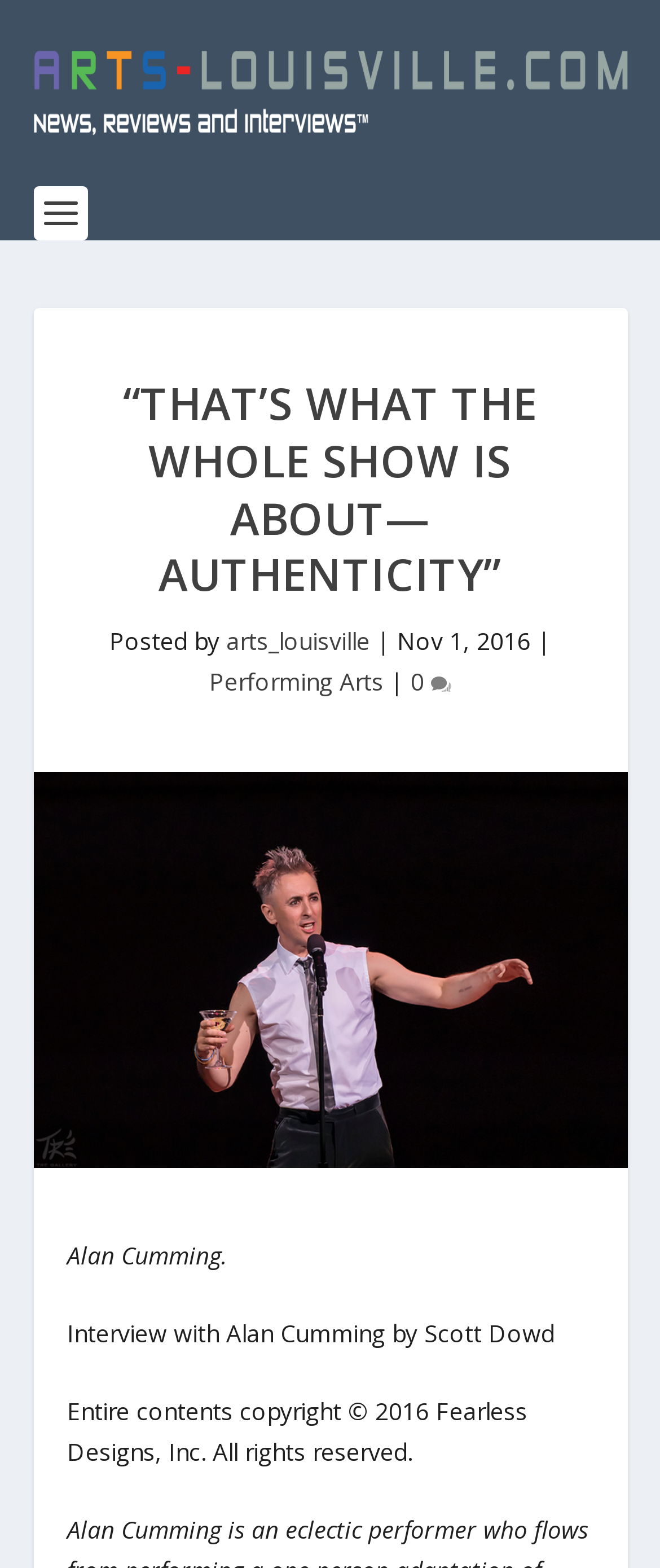Bounding box coordinates are specified in the format (top-left x, top-left y, bottom-right x, bottom-right y). All values are floating point numbers bounded between 0 and 1. Please provide the bounding box coordinate of the region this sentence describes: 0

[0.622, 0.424, 0.683, 0.445]